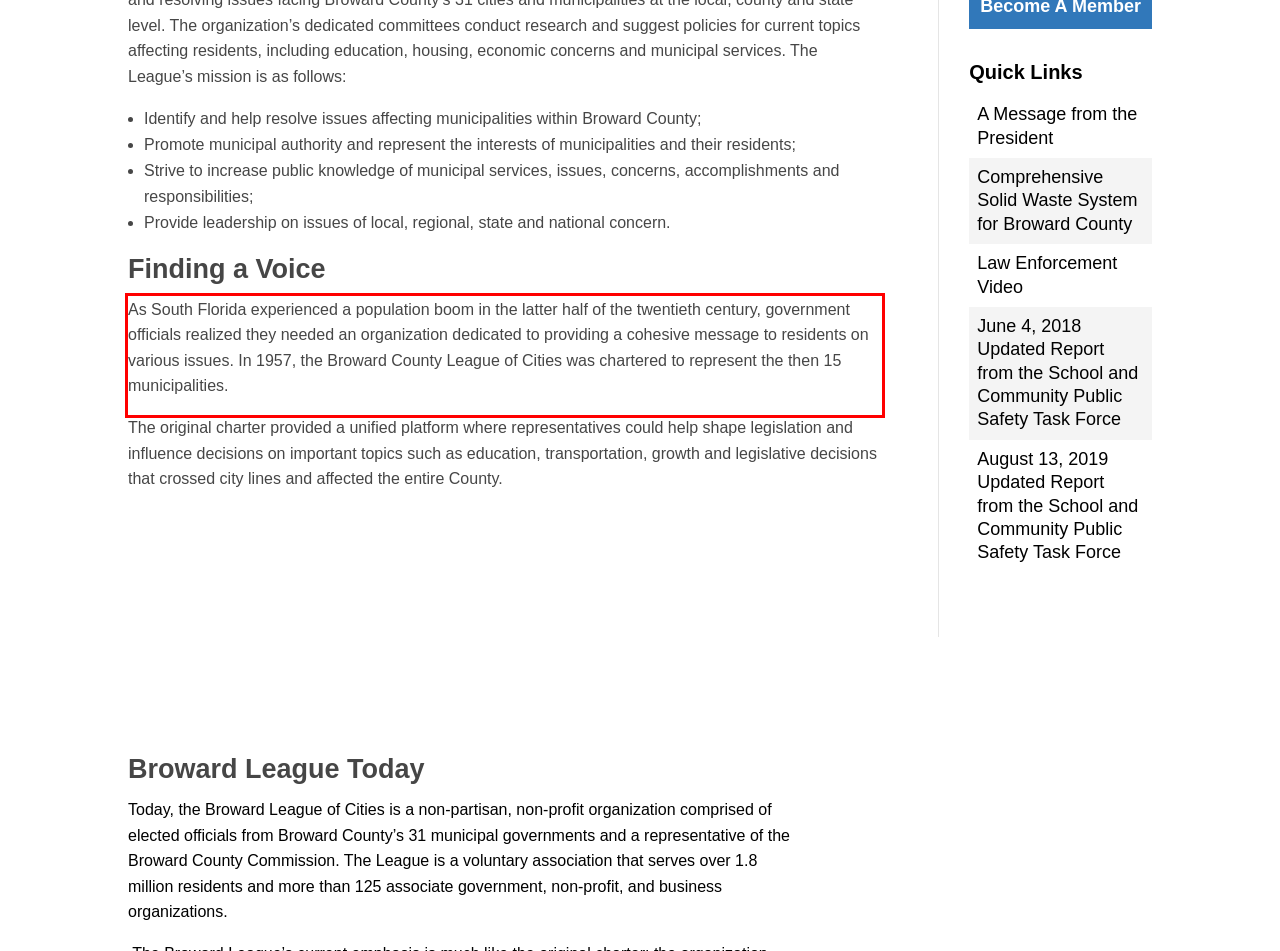Please analyze the provided webpage screenshot and perform OCR to extract the text content from the red rectangle bounding box.

As South Florida experienced a population boom in the latter half of the twentieth century, government officials realized they needed an organization dedicated to providing a cohesive message to residents on various issues. In 1957, the Broward County League of Cities was chartered to represent the then 15 municipalities.